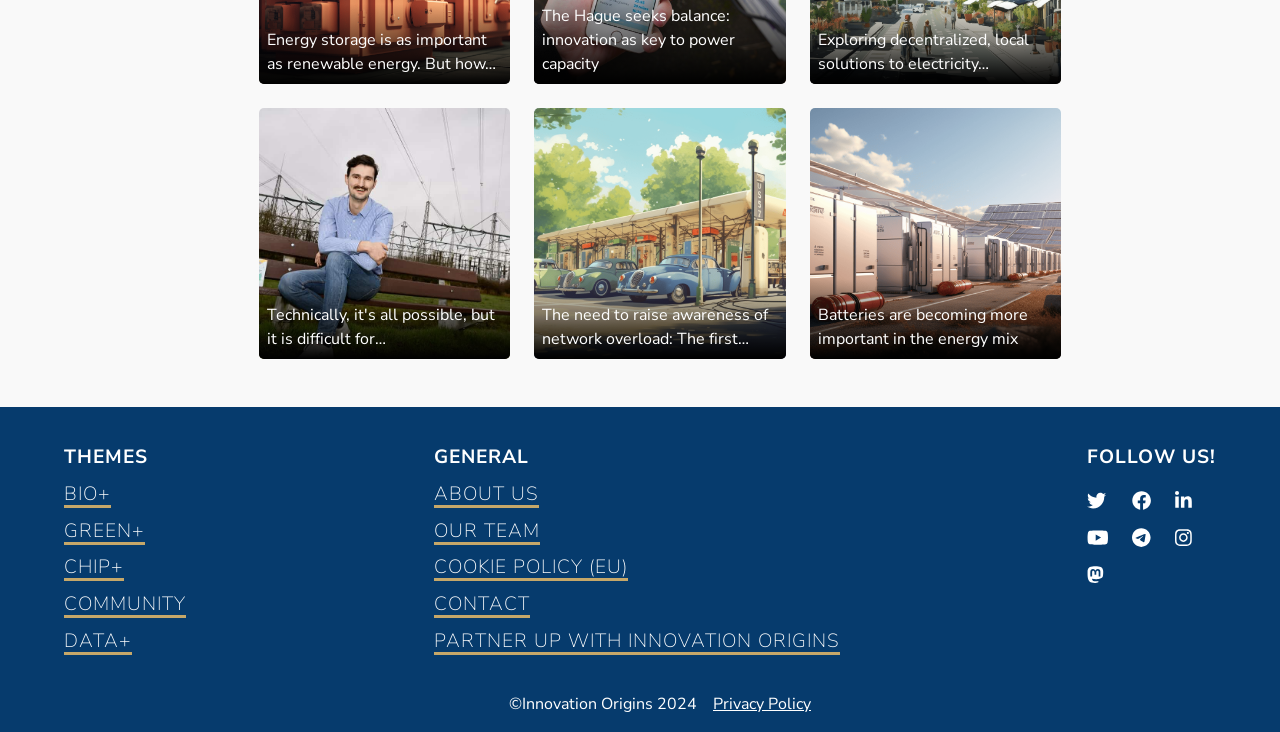Please identify the bounding box coordinates of where to click in order to follow the instruction: "View the article about batteries in the energy mix".

[0.633, 0.147, 0.829, 0.491]